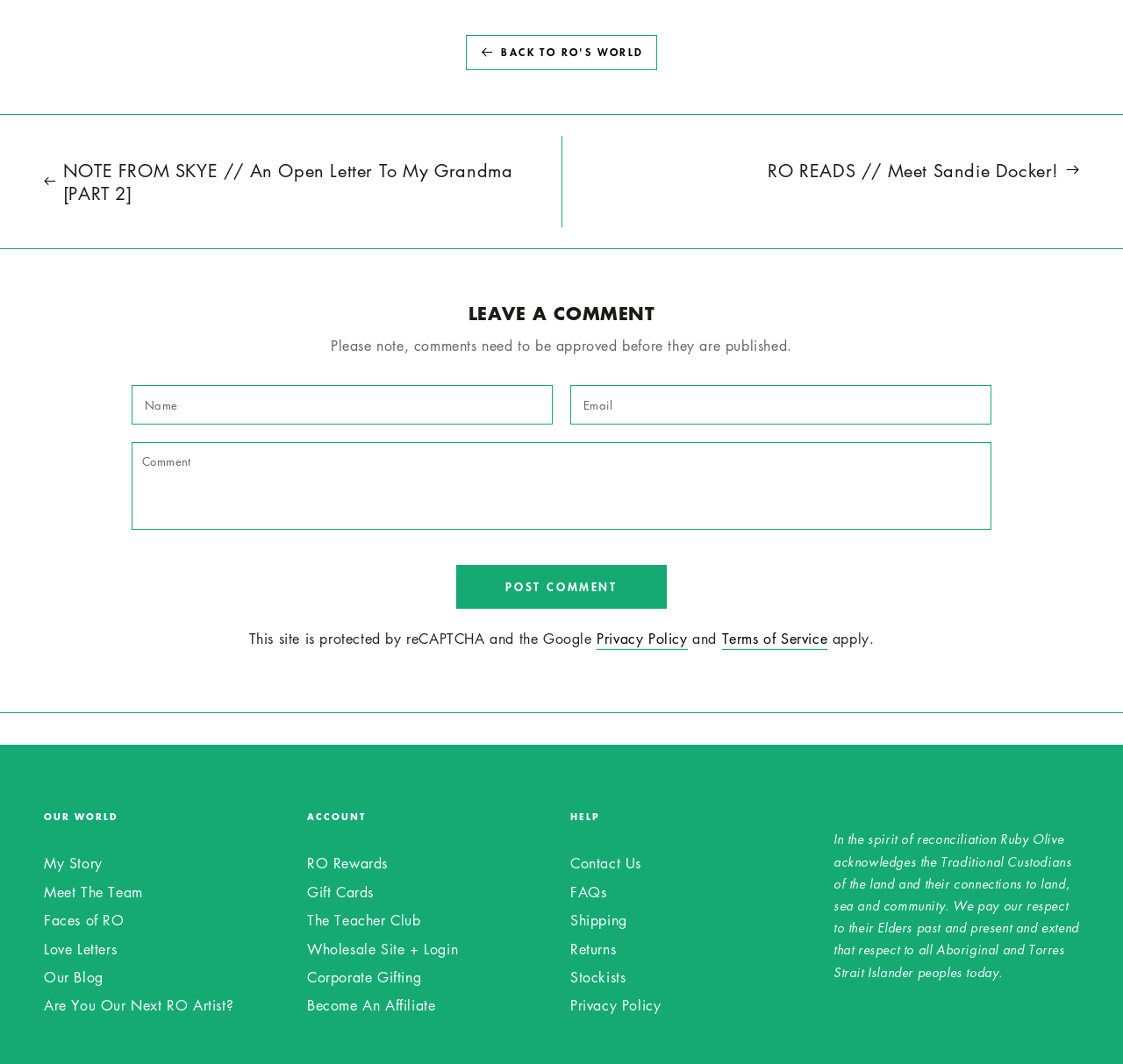Find the bounding box coordinates for the area you need to click to carry out the instruction: "Leave a comment". The coordinates should be four float numbers between 0 and 1, indicated as [left, top, right, bottom].

[0.417, 0.282, 0.583, 0.306]